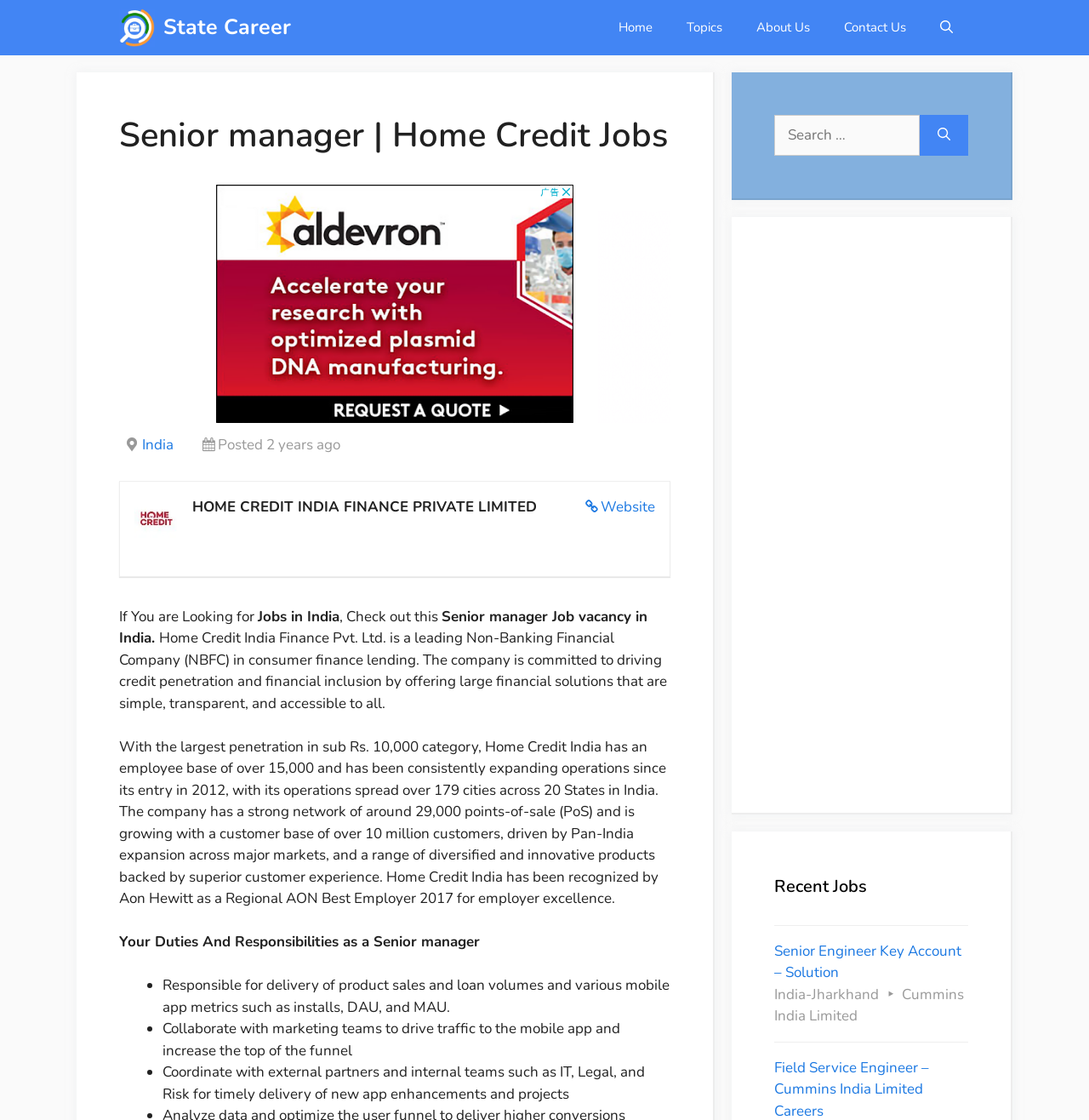Based on the image, please elaborate on the answer to the following question:
How many points-of-sale does Home Credit India have?

I found the number of points-of-sale by reading the company description, which mentions 'The company has a strong network of around 29,000 points-of-sale (PoS) and is growing with a customer base of over 10 million customers...'